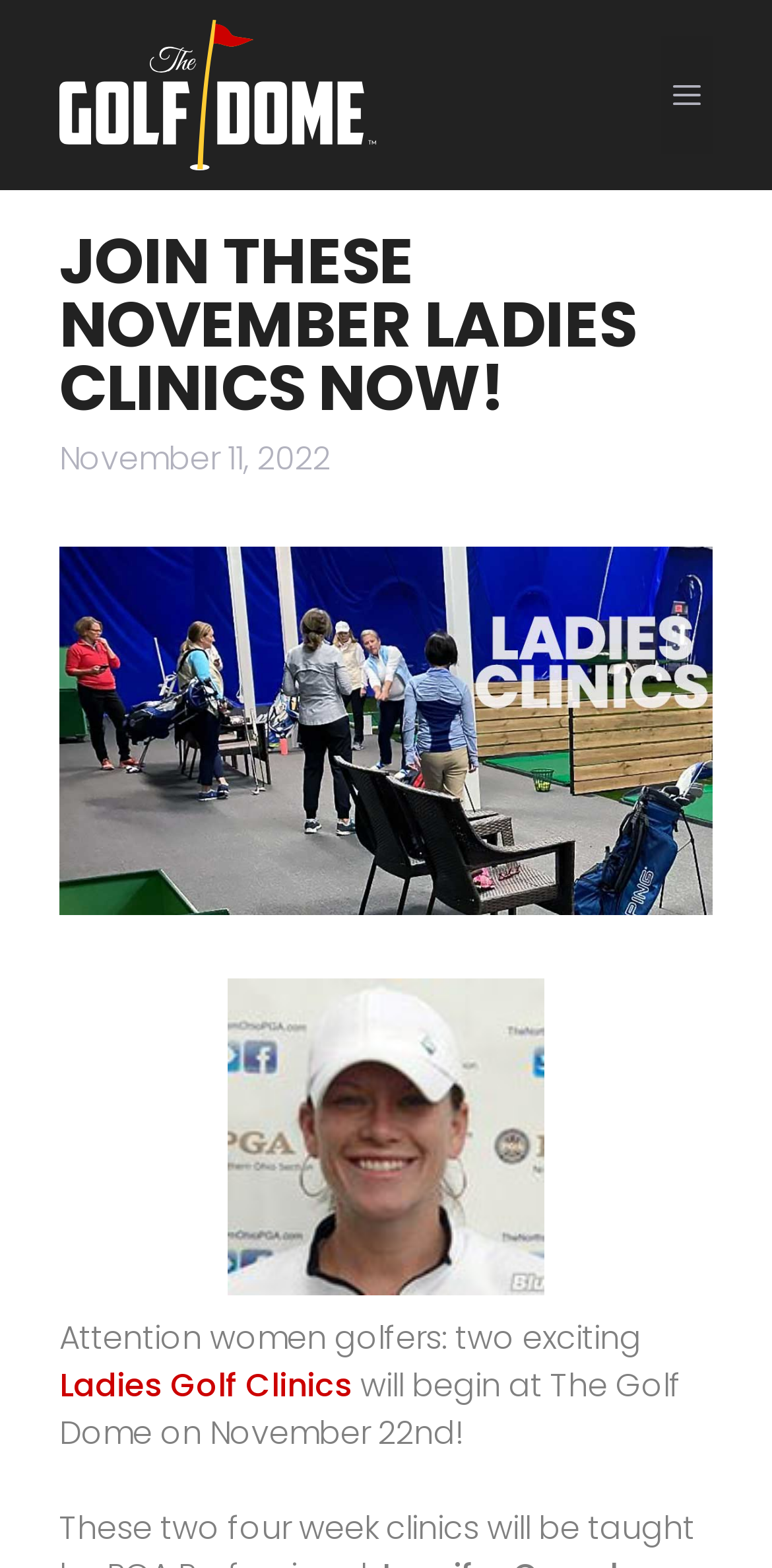Using the webpage screenshot, locate the HTML element that fits the following description and provide its bounding box: "Menu".

[0.856, 0.023, 0.923, 0.098]